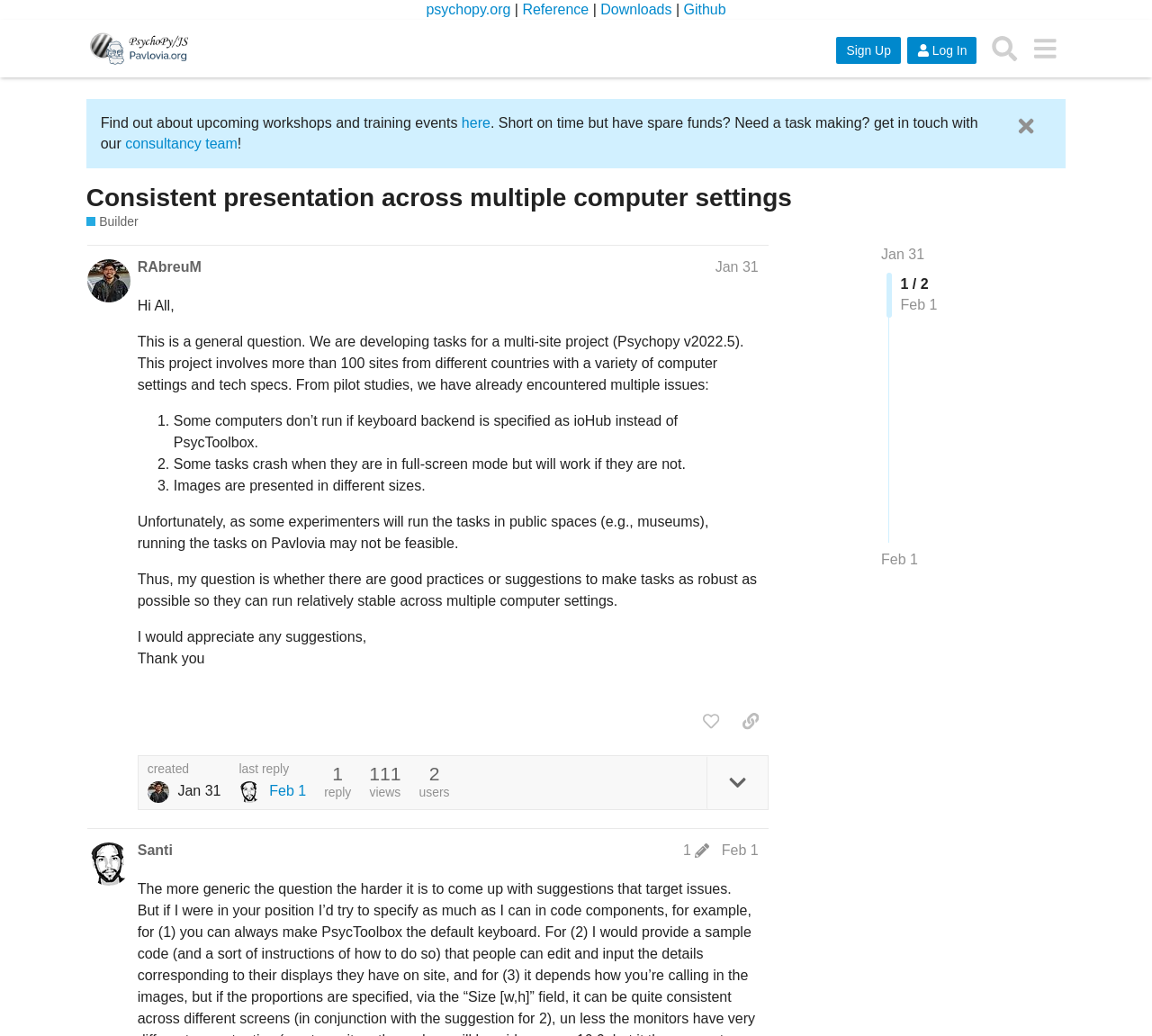Locate the bounding box coordinates of the element's region that should be clicked to carry out the following instruction: "Click the Sign Up button". The coordinates need to be four float numbers between 0 and 1, i.e., [left, top, right, bottom].

[0.726, 0.036, 0.782, 0.062]